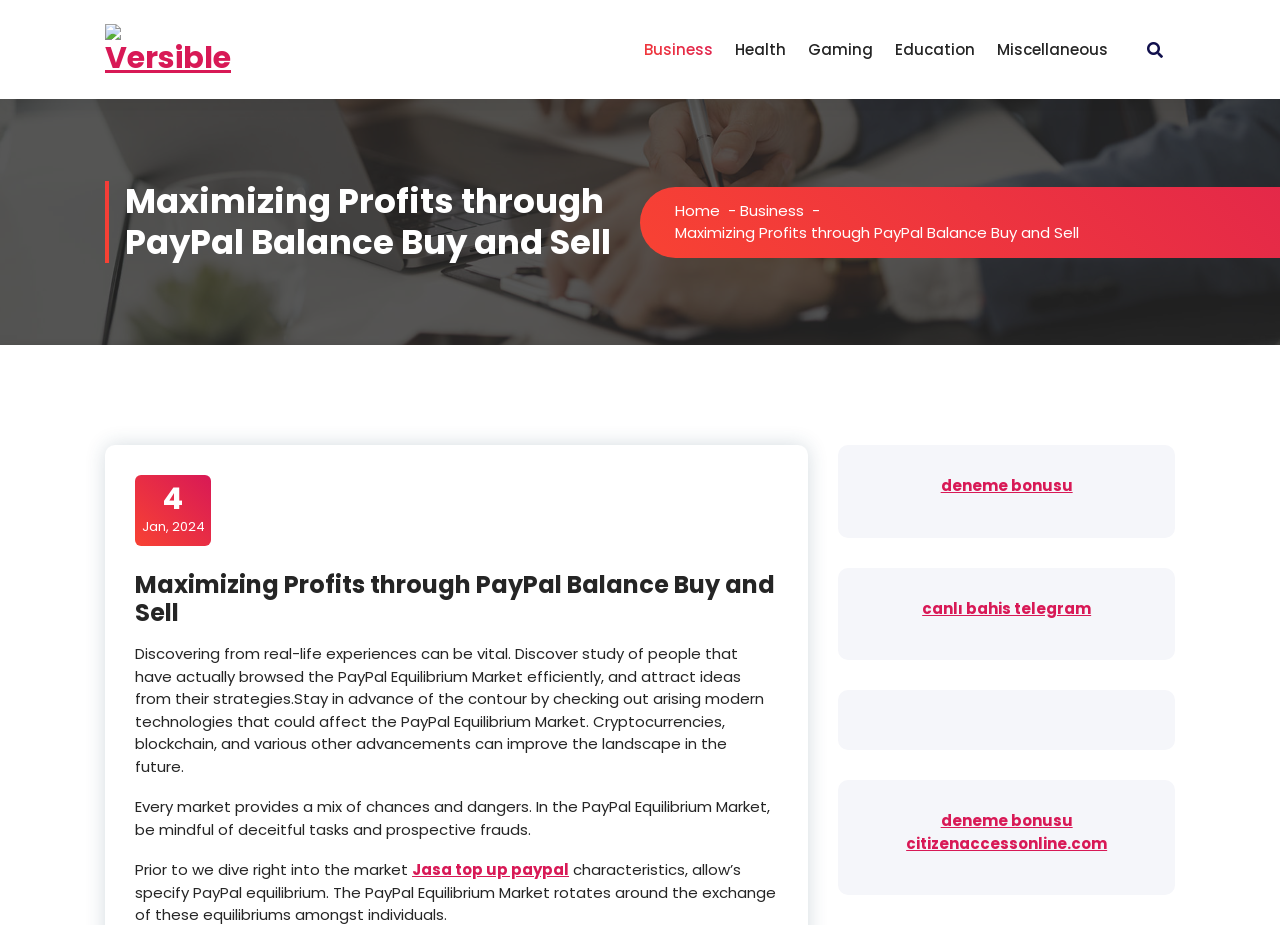Using the description "Business", locate and provide the bounding box of the UI element.

[0.578, 0.216, 0.628, 0.238]